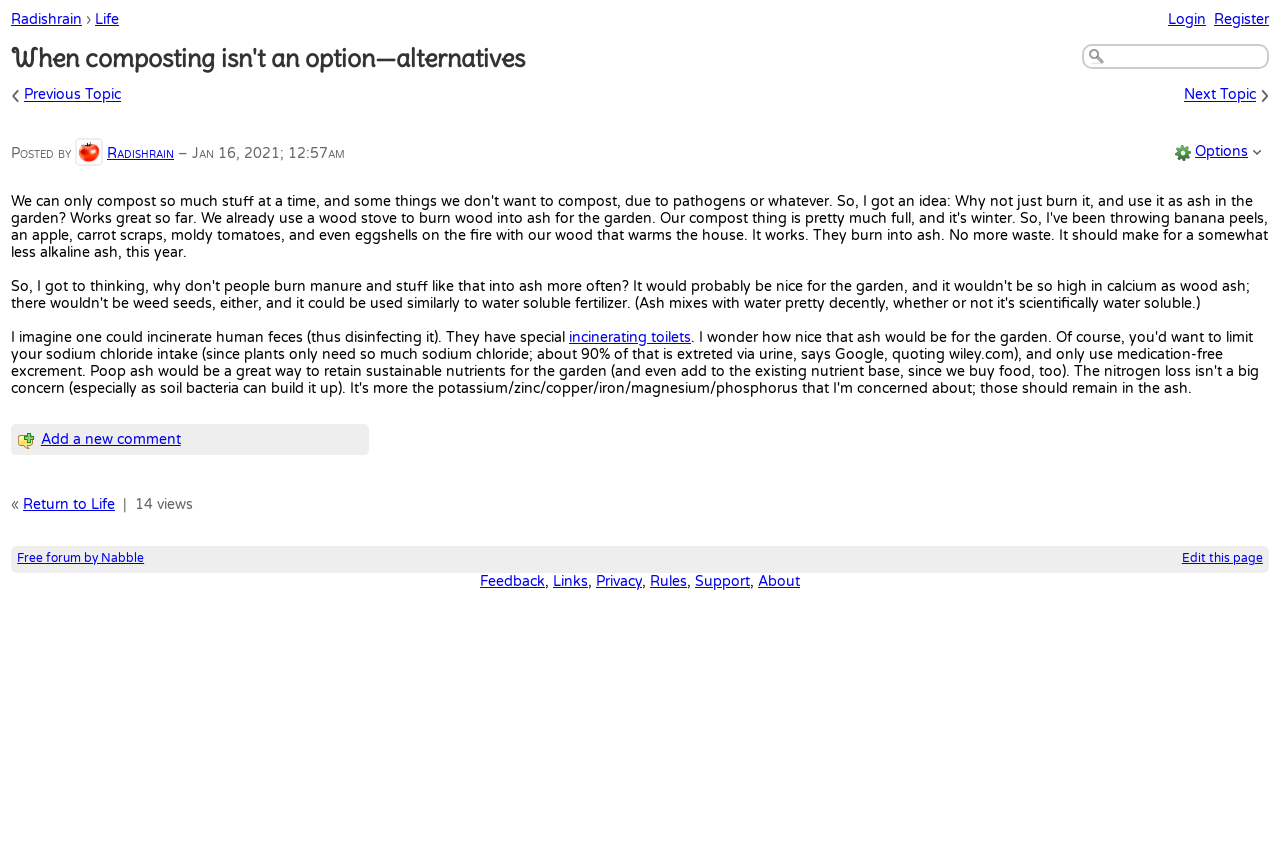Identify the bounding box coordinates of the clickable region required to complete the instruction: "Check the number of likes". The coordinates should be given as four float numbers within the range of 0 and 1, i.e., [left, top, right, bottom].

None